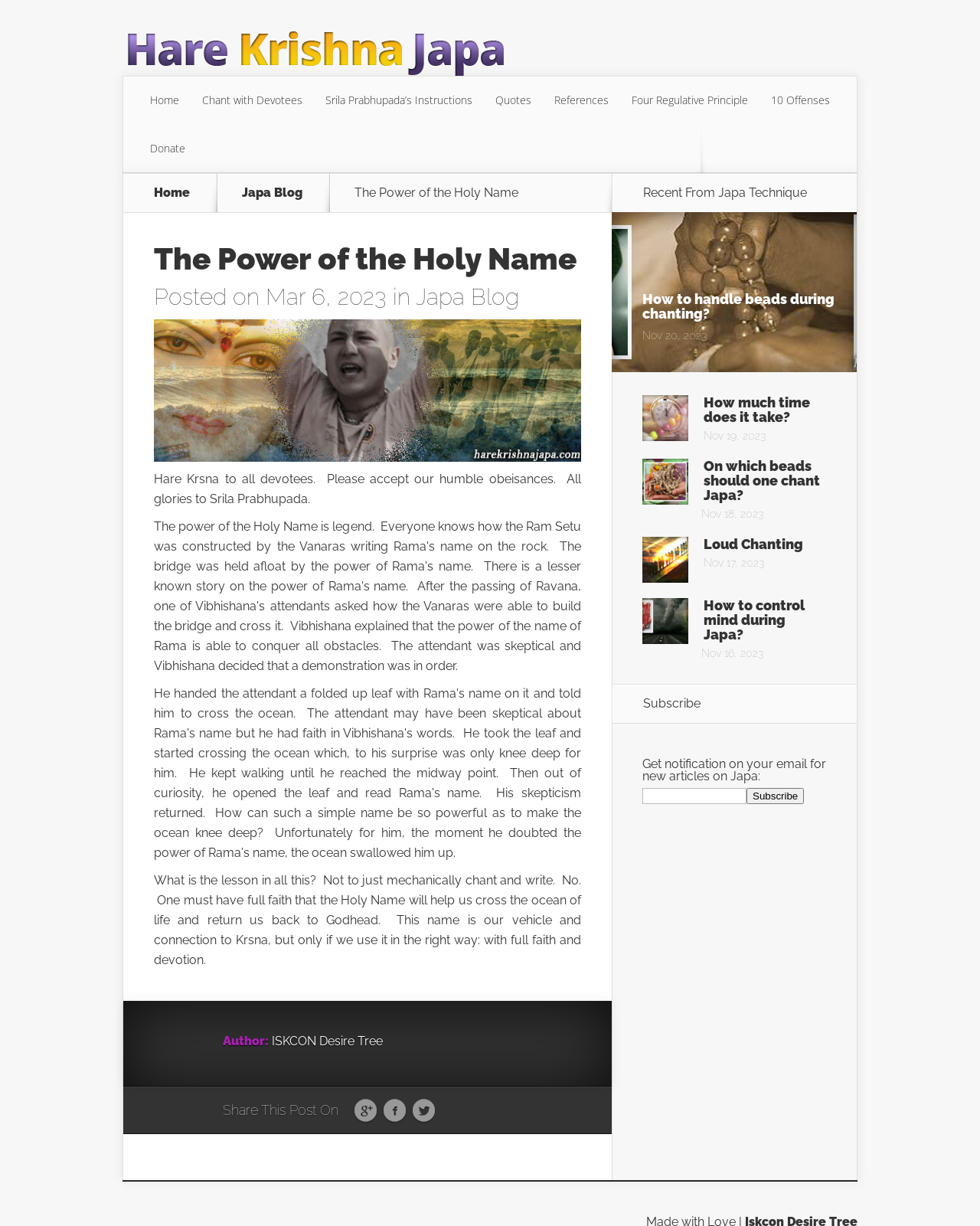Please provide a detailed answer to the question below by examining the image:
What is the author of the article?

I looked at the article and found the author information at the bottom. The author is listed as 'ISKCON Desire Tree'.